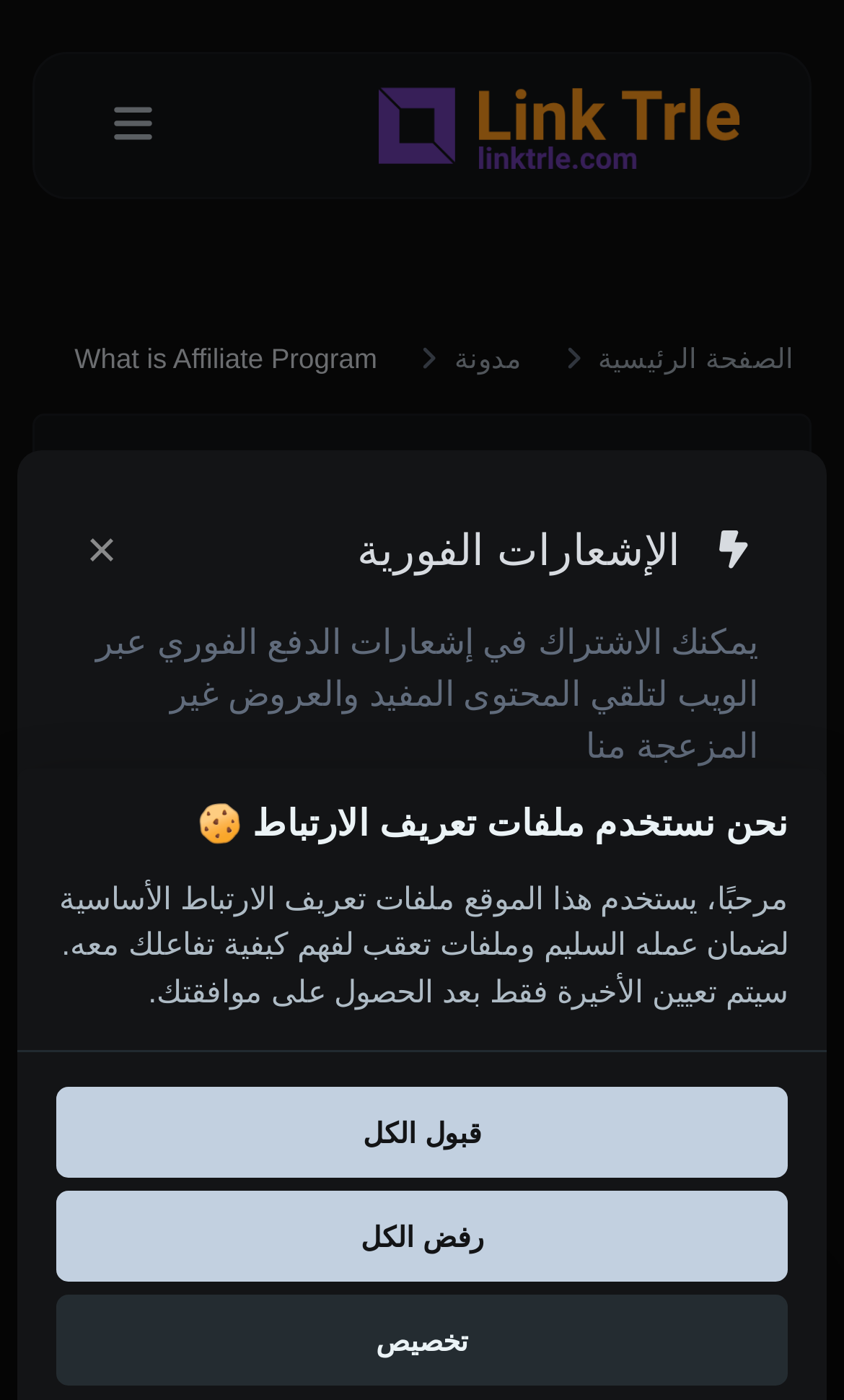Determine the bounding box coordinates of the element's region needed to click to follow the instruction: "Read the blog post". Provide these coordinates as four float numbers between 0 and 1, formatted as [left, top, right, bottom].

[0.088, 0.244, 0.447, 0.268]